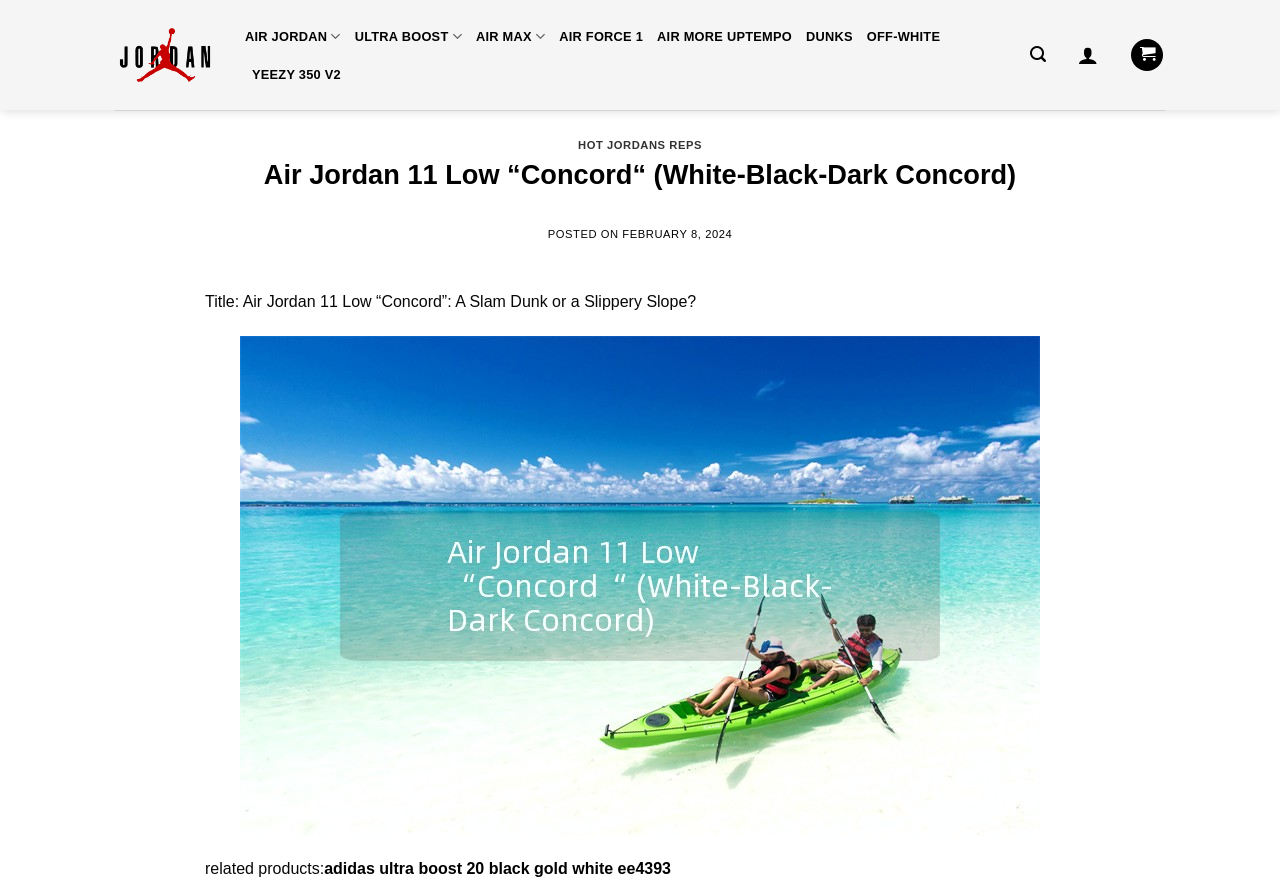How many navigation links are at the top?
From the details in the image, provide a complete and detailed answer to the question.

There are seven navigation links at the top of the webpage, including 'AIR JORDAN', 'ULTRA BOOST', 'AIR MAX', 'AIR FORCE 1', 'AIR MORE UPTEMPO', 'DUNKS', and 'OFF-WHITE'.